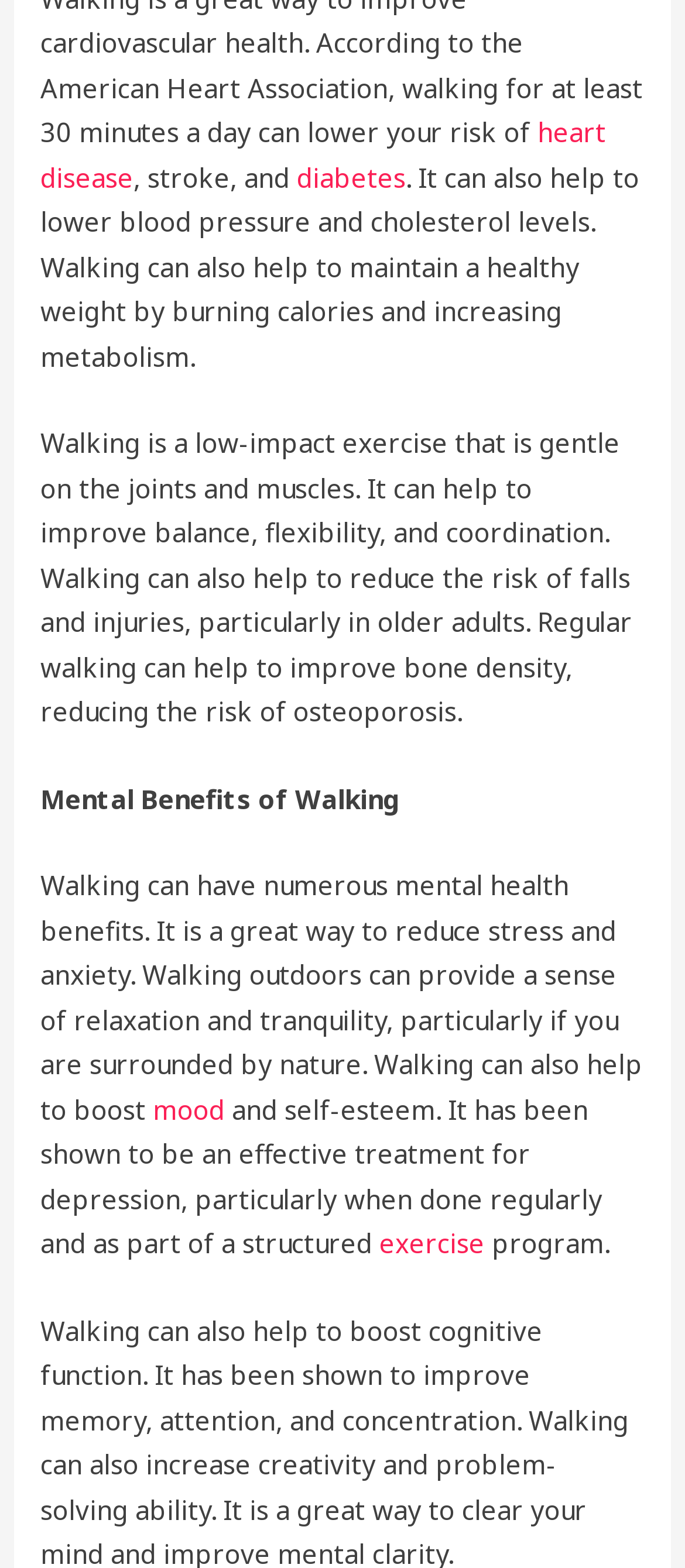Using the webpage screenshot, locate the HTML element that fits the following description and provide its bounding box: "diabetes".

[0.434, 0.102, 0.593, 0.124]